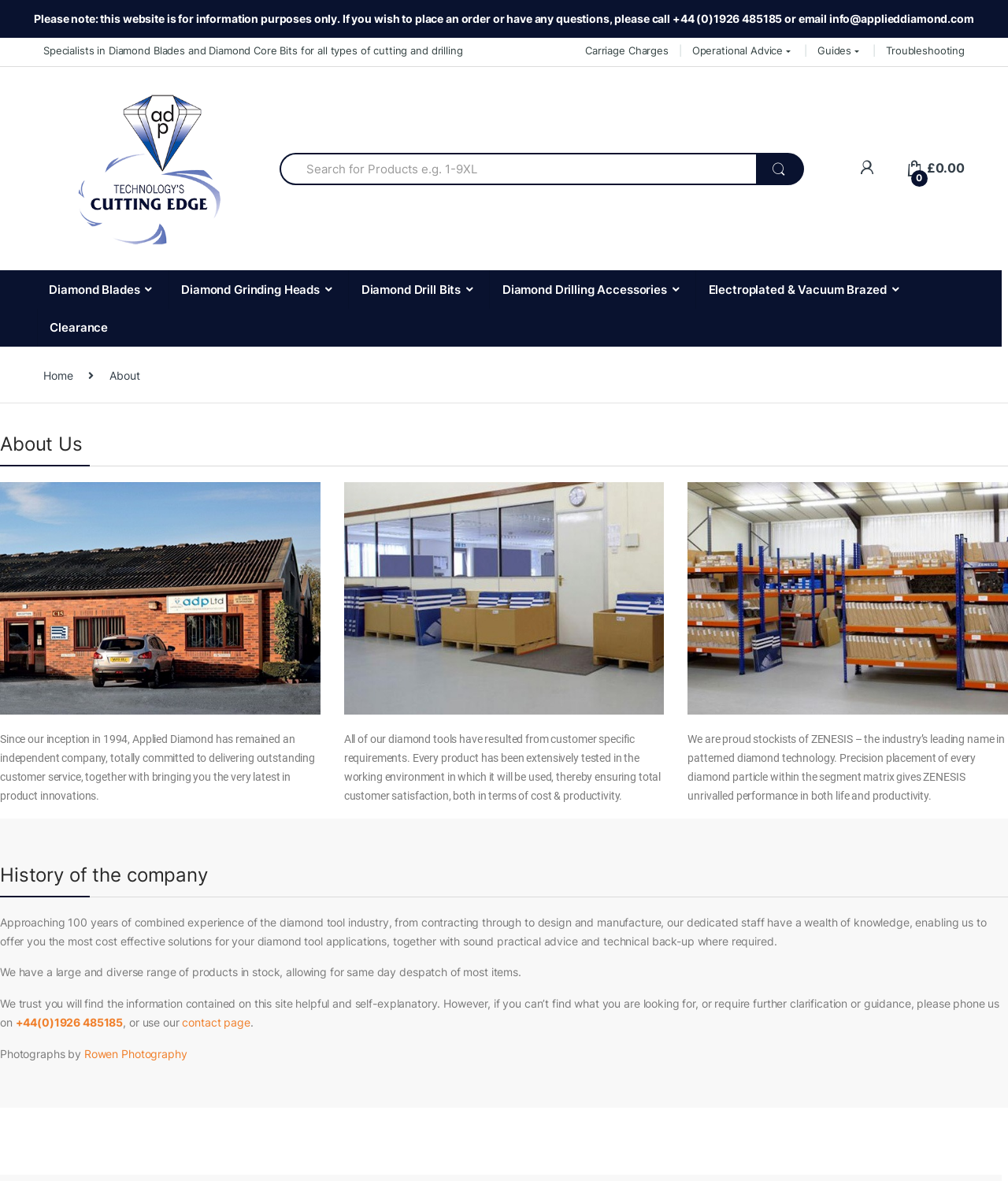Based on the image, provide a detailed response to the question:
What is the industry's leading name in patterned diamond technology?

According to the webpage content, specifically the third paragraph of the 'About Us' section, it is mentioned that Applied Diamond is a proud stockist of ZENESIS, which is the industry's leading name in patterned diamond technology.